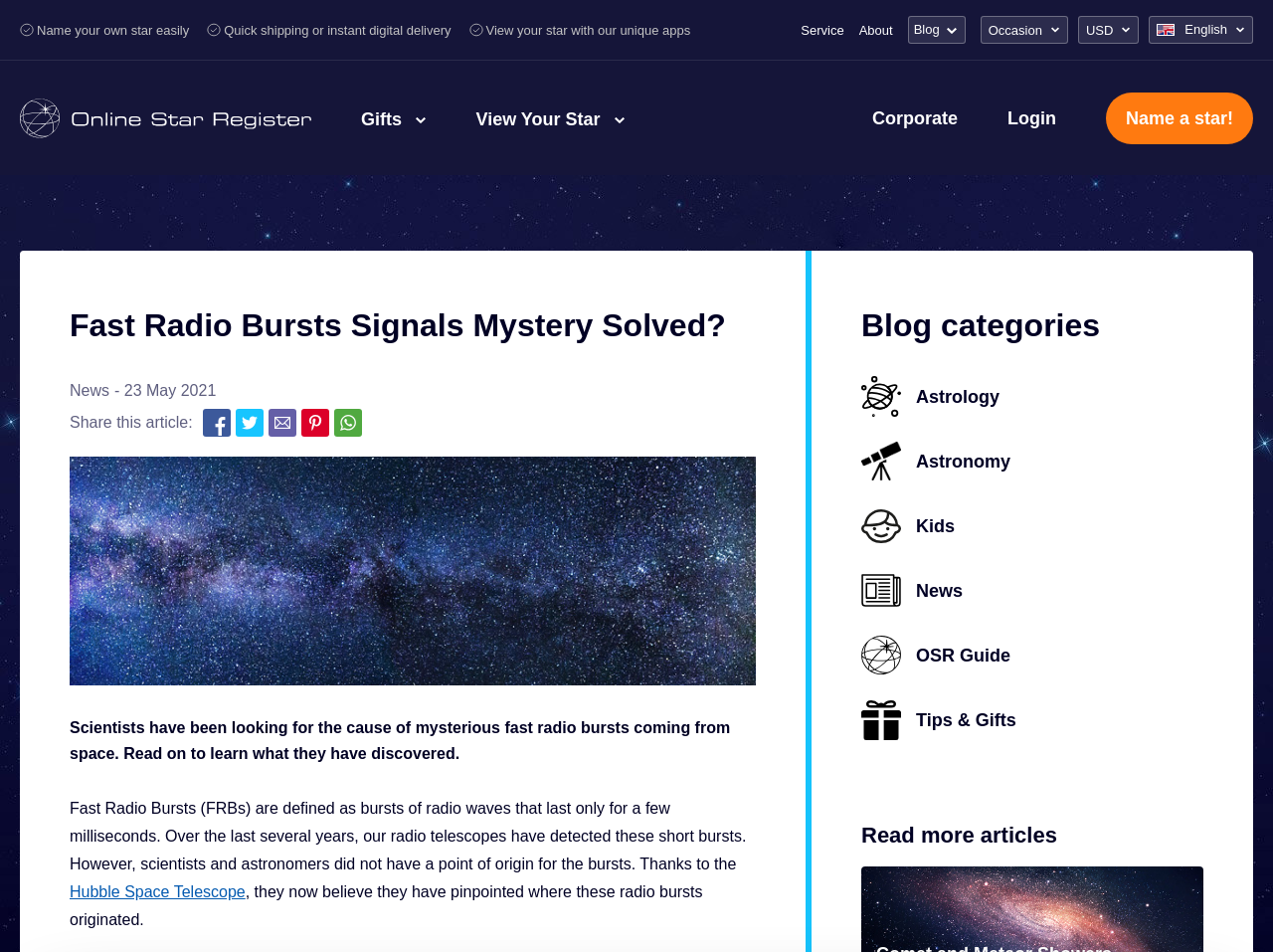What is the name of the star registration service? Analyze the screenshot and reply with just one word or a short phrase.

Online Star Register